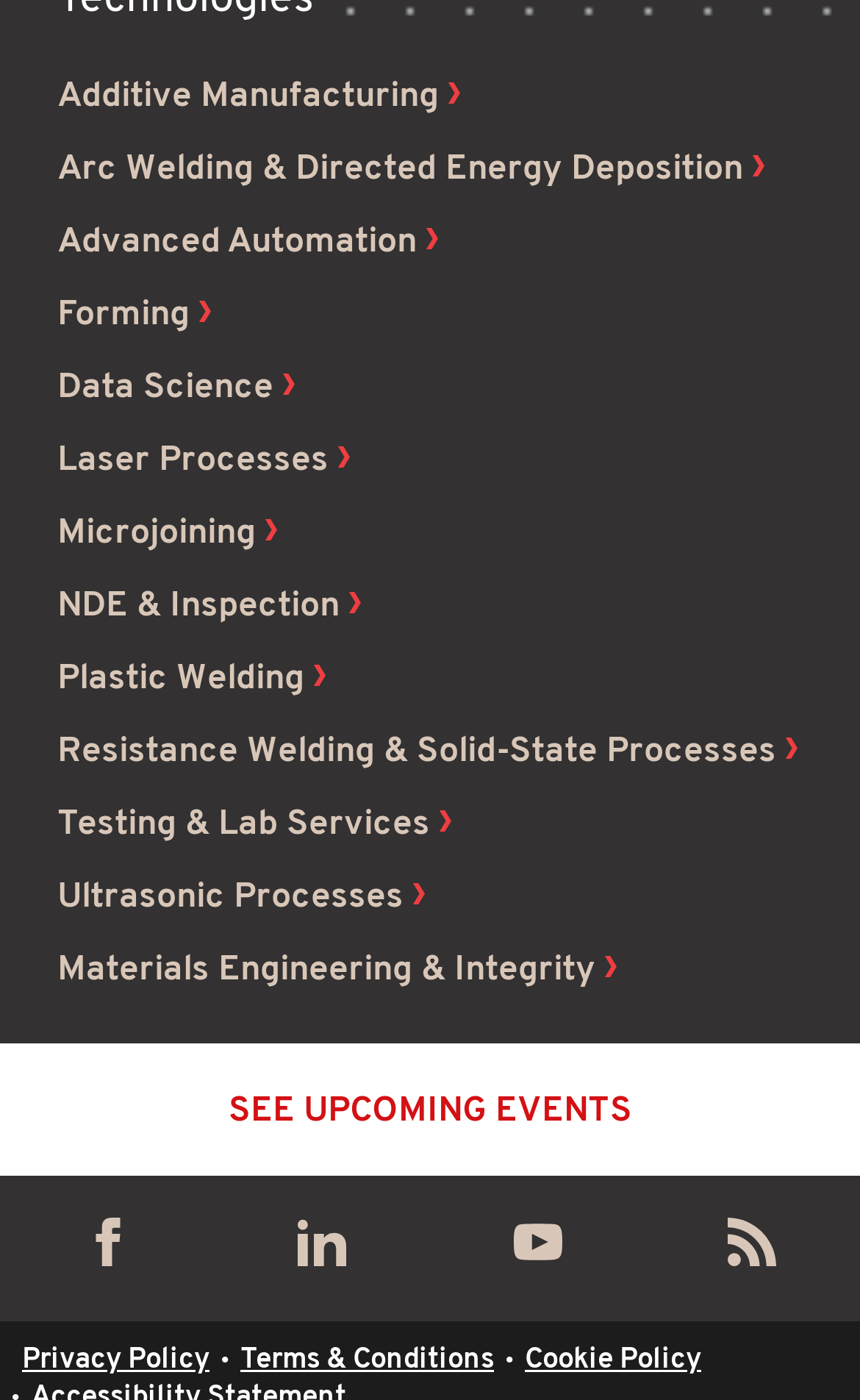Please respond to the question with a concise word or phrase:
How many manufacturing processes are listed?

12